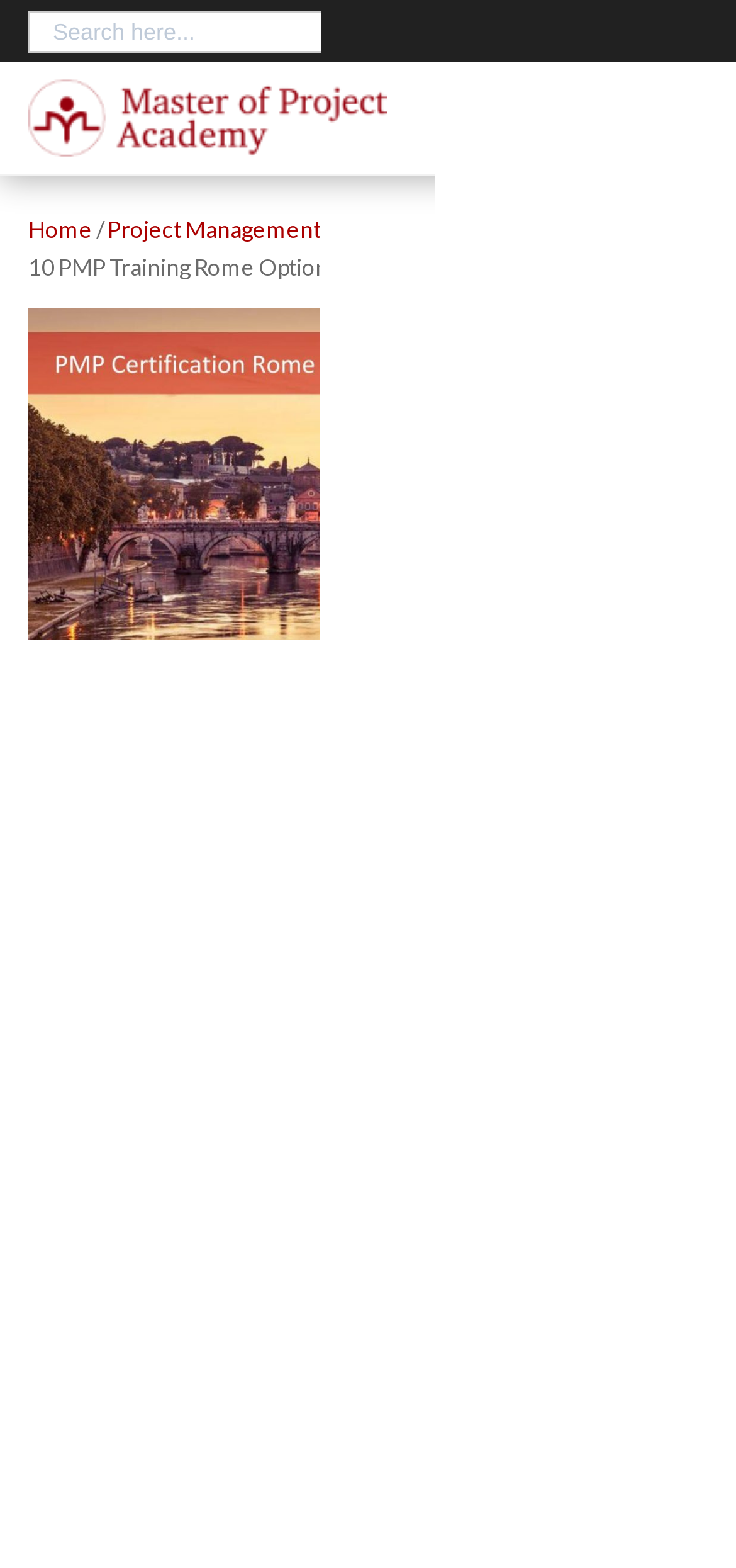Please reply with a single word or brief phrase to the question: 
What is the topic of the main content?

PMP Certification Rome